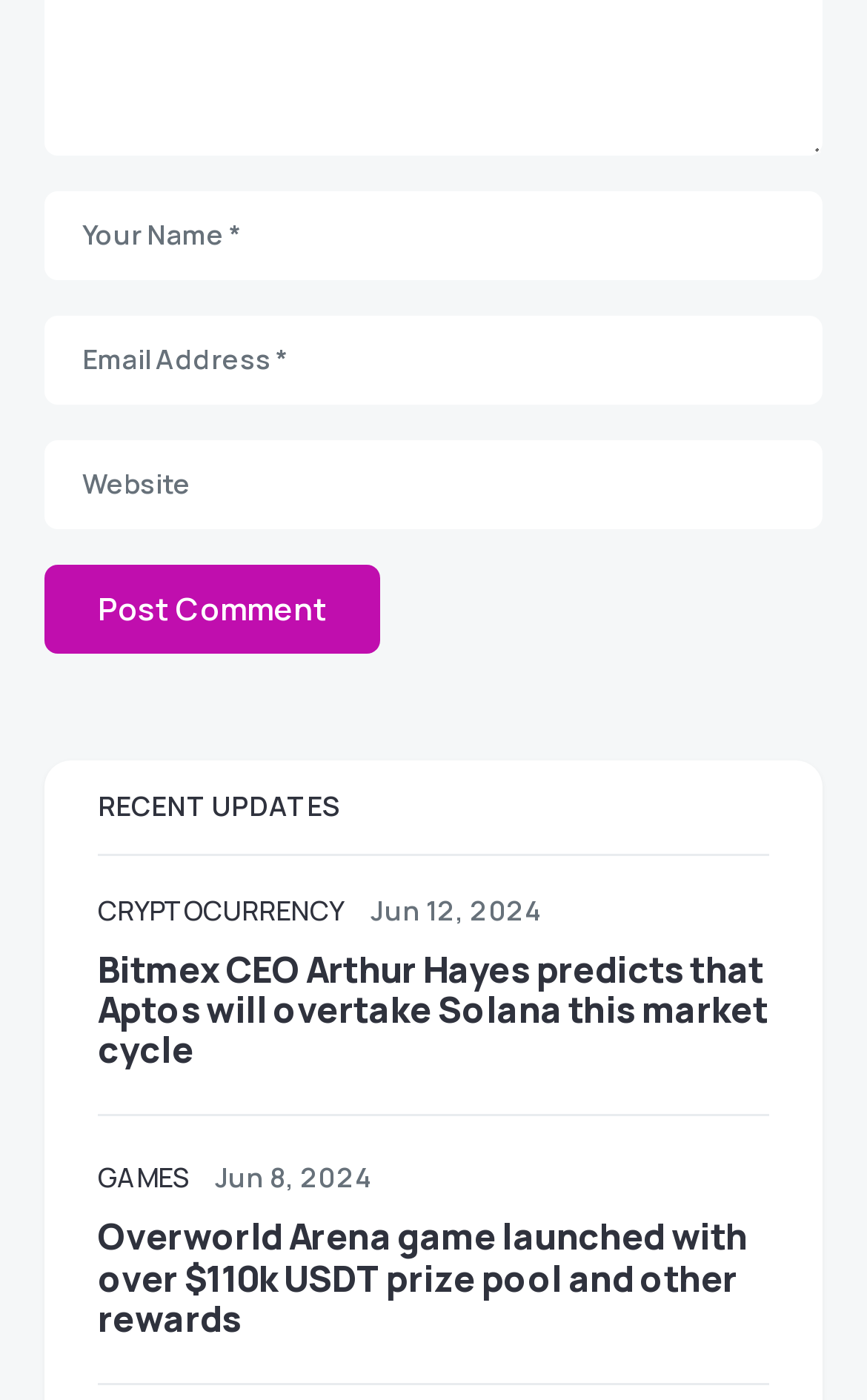Refer to the screenshot and give an in-depth answer to this question: What is the topic of the first article?

The first article is listed under the 'RECENT UPDATES' section and has a link labeled 'CRYPTOCURRENCY'. This suggests that the article is related to cryptocurrency, and the heading 'Bitmex CEO Arthur Hayes predicts that Aptos will overtake Solana this market cycle' provides more specific information about the article's topic.